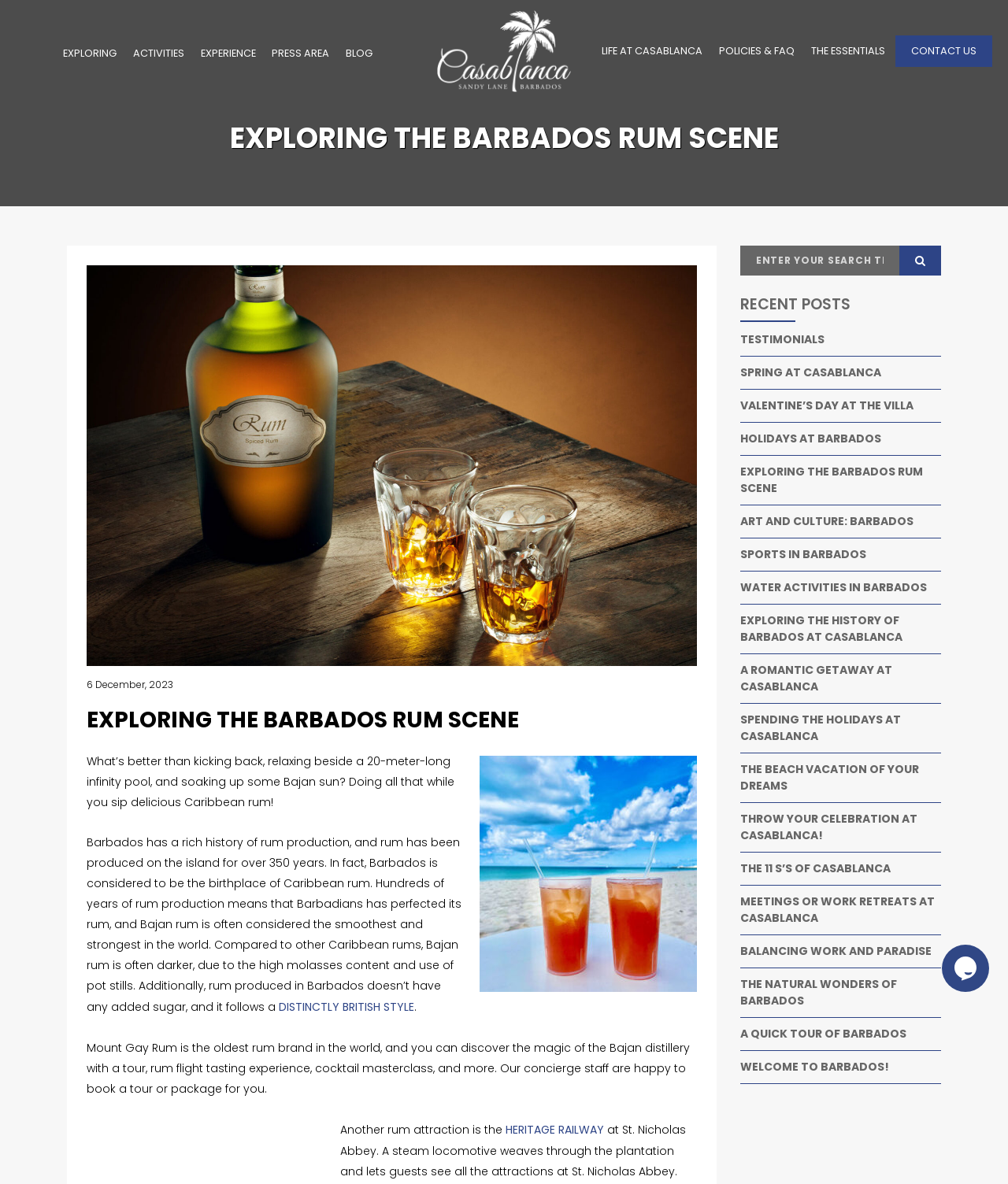Describe the webpage in detail, including text, images, and layout.

This webpage is about exploring the Barbados rum scene, specifically at Casablanca. At the top, there is a navigation menu with links to various sections, including "Exploring", "Activities", "Experience", "Press Area", "Blog", and more. To the right of the navigation menu, there is a logo link.

Below the navigation menu, there is a large heading that reads "Exploring the Barbados Rum Scene". Underneath this heading, there is a date "6 December, 2023" and another heading with the same text as the first one. To the right of these headings, there is a large image.

Below the image, there is a paragraph of text that describes the experience of relaxing by an infinity pool and sipping Caribbean rum. This is followed by a longer text that provides information about the history of rum production in Barbados, the characteristics of Bajan rum, and the Mount Gay Rum brand.

There are also links to other rum-related attractions, such as the Heritage Railway. Further down, there is a search bar with a textbox and a search button. To the right of the search bar, there is a section with recent posts, including links to various articles about topics such as testimonials, holidays, art, culture, sports, and more.

At the very bottom of the page, there is a chat widget iframe.